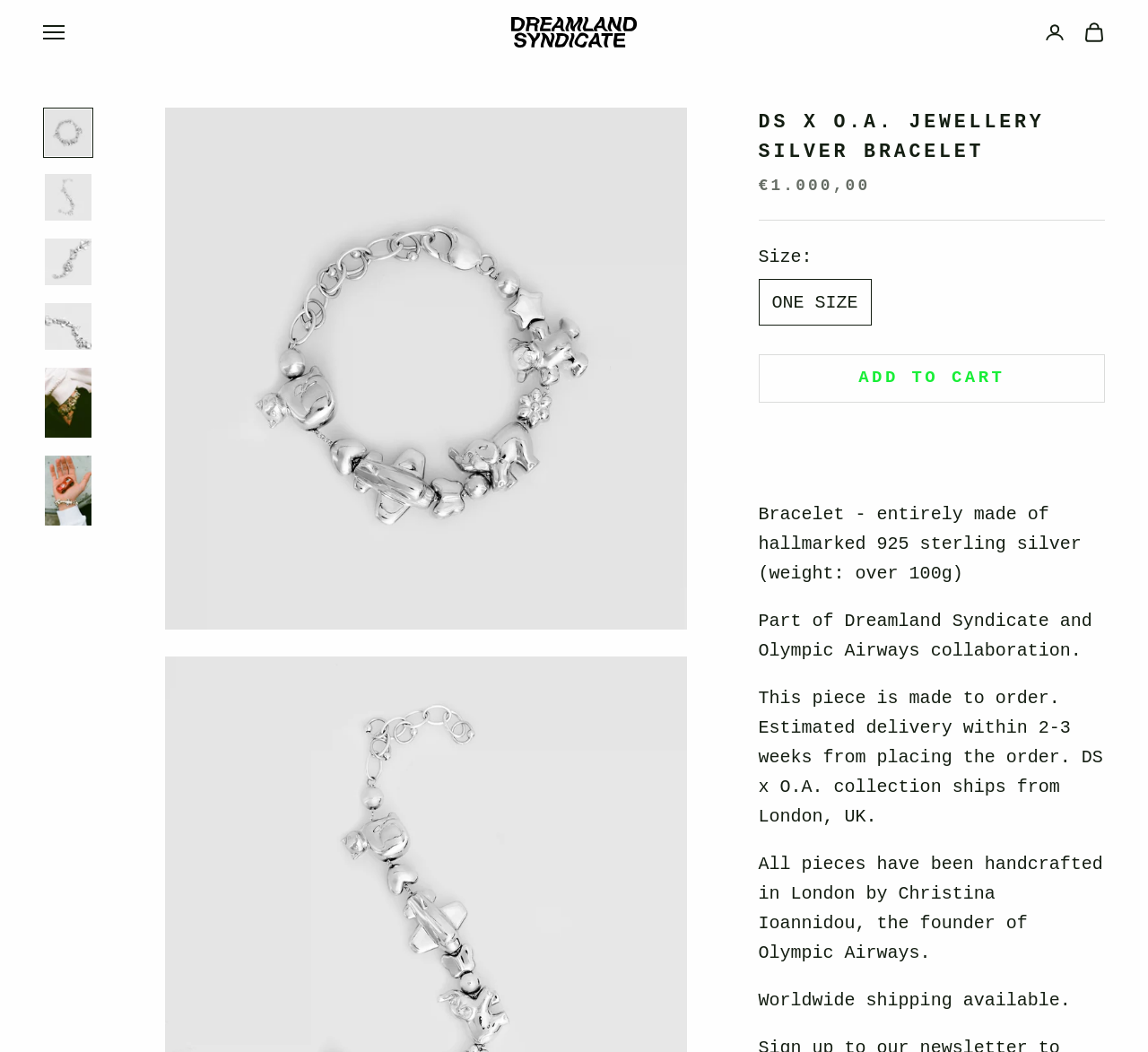Where does the DS x O.A. collection ship from?
Observe the image and answer the question with a one-word or short phrase response.

London, UK